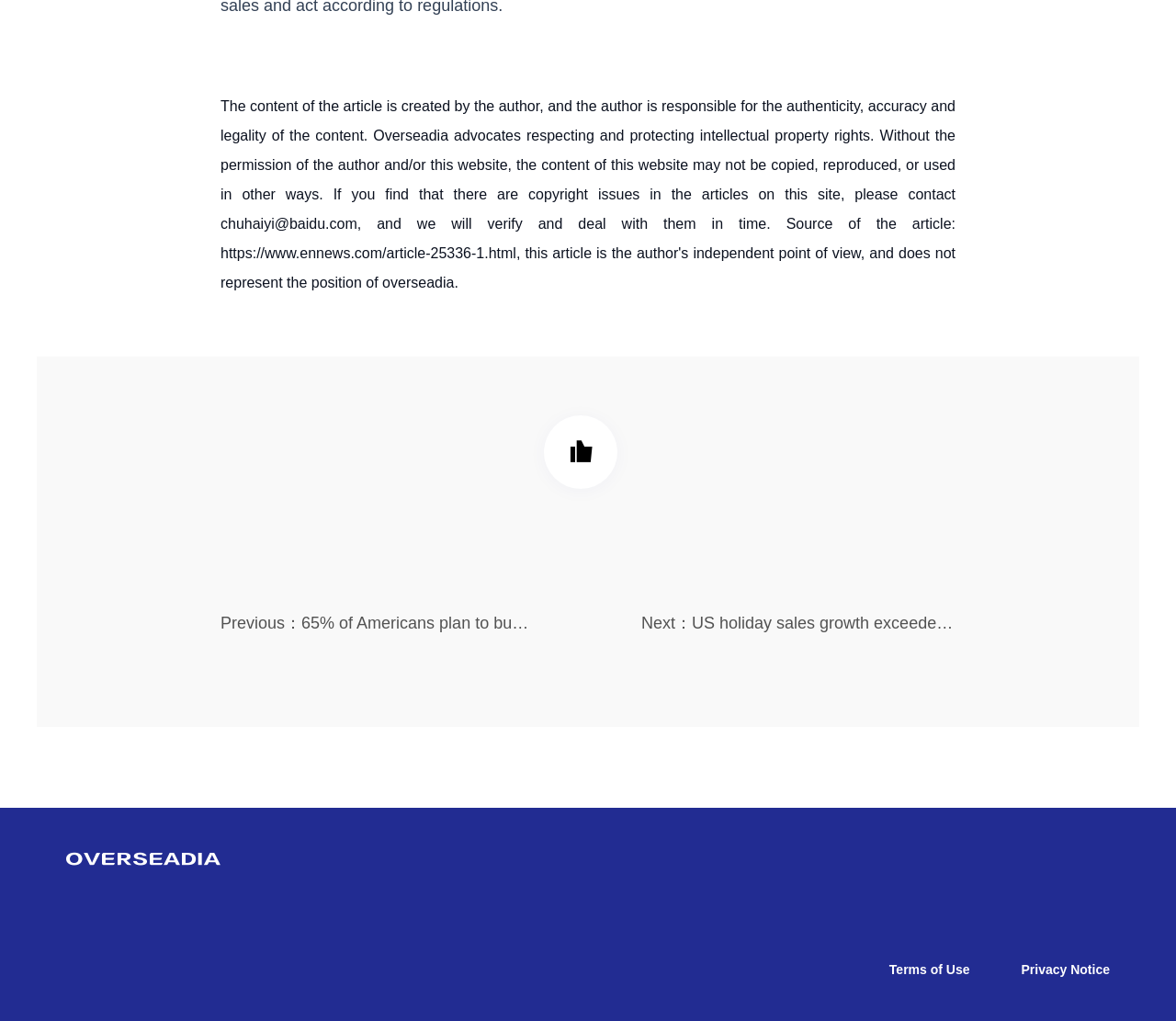What is the text of the first link in the footer?
Answer the question with a single word or phrase by looking at the picture.

Previous：65% of Americans plan to buy DTC brand products, down from the previous year